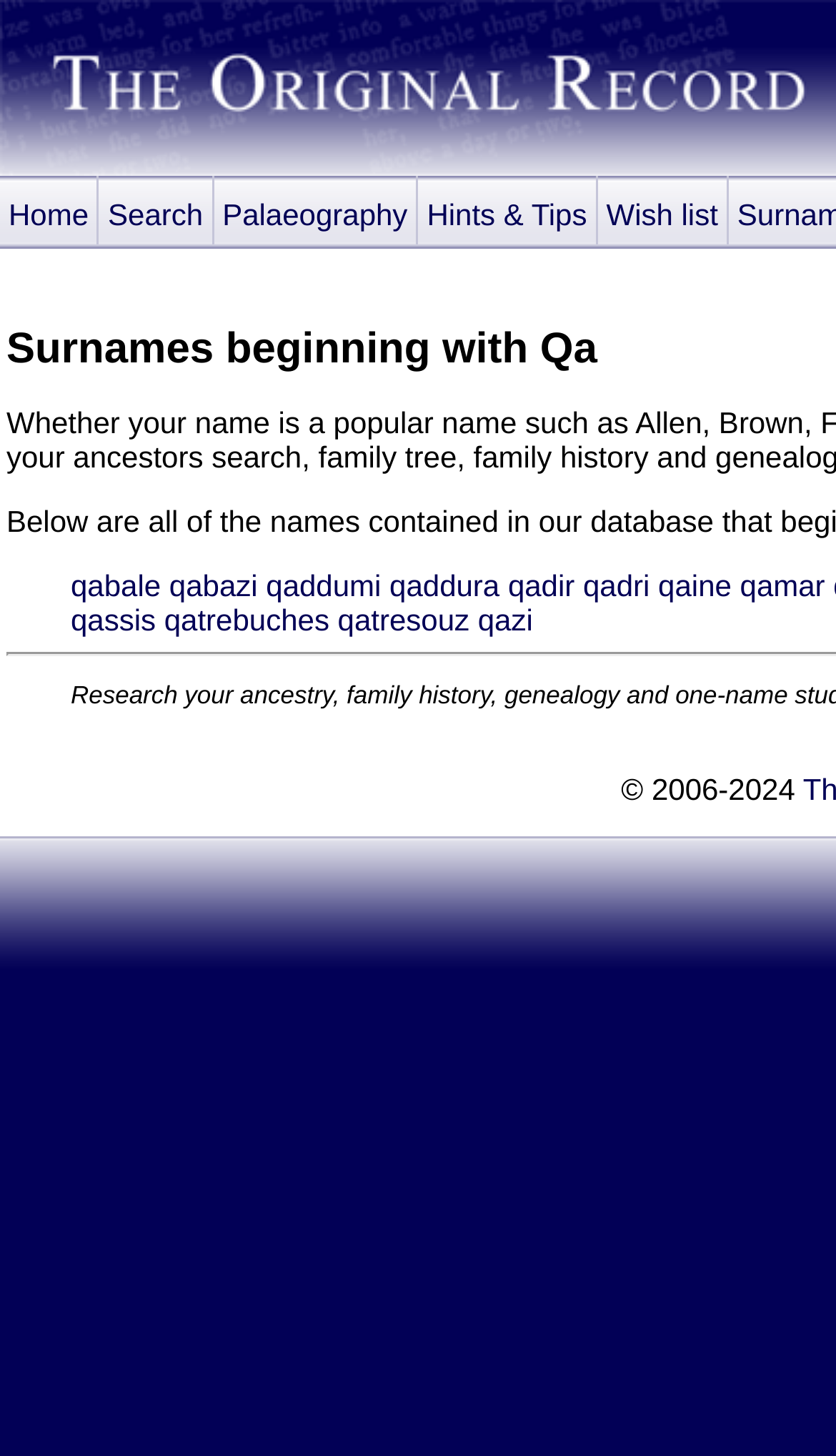Please identify the bounding box coordinates of the region to click in order to complete the task: "Click the login button". The coordinates must be four float numbers between 0 and 1, specified as [left, top, right, bottom].

None